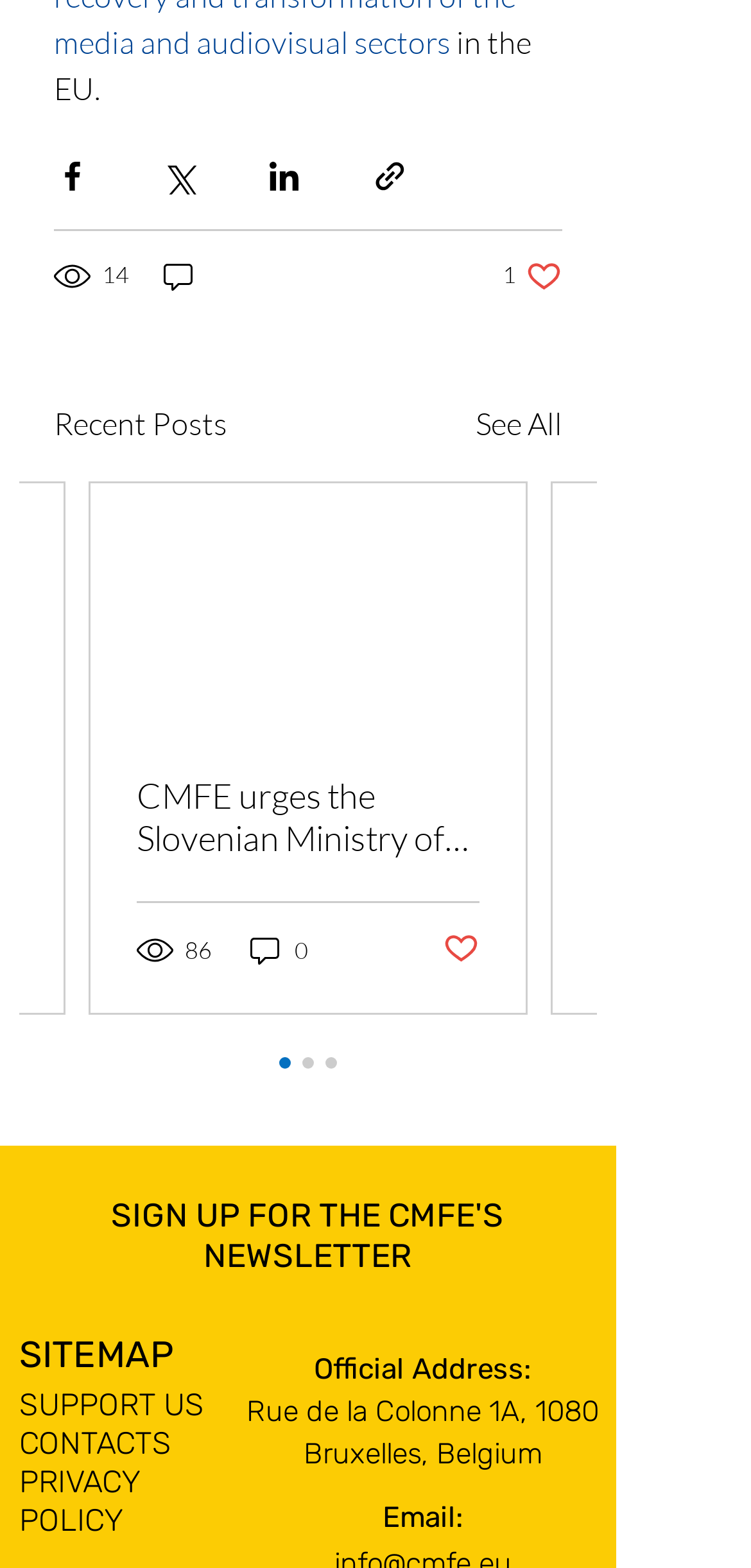Please identify the bounding box coordinates of the area that needs to be clicked to fulfill the following instruction: "See All."

[0.633, 0.255, 0.749, 0.285]